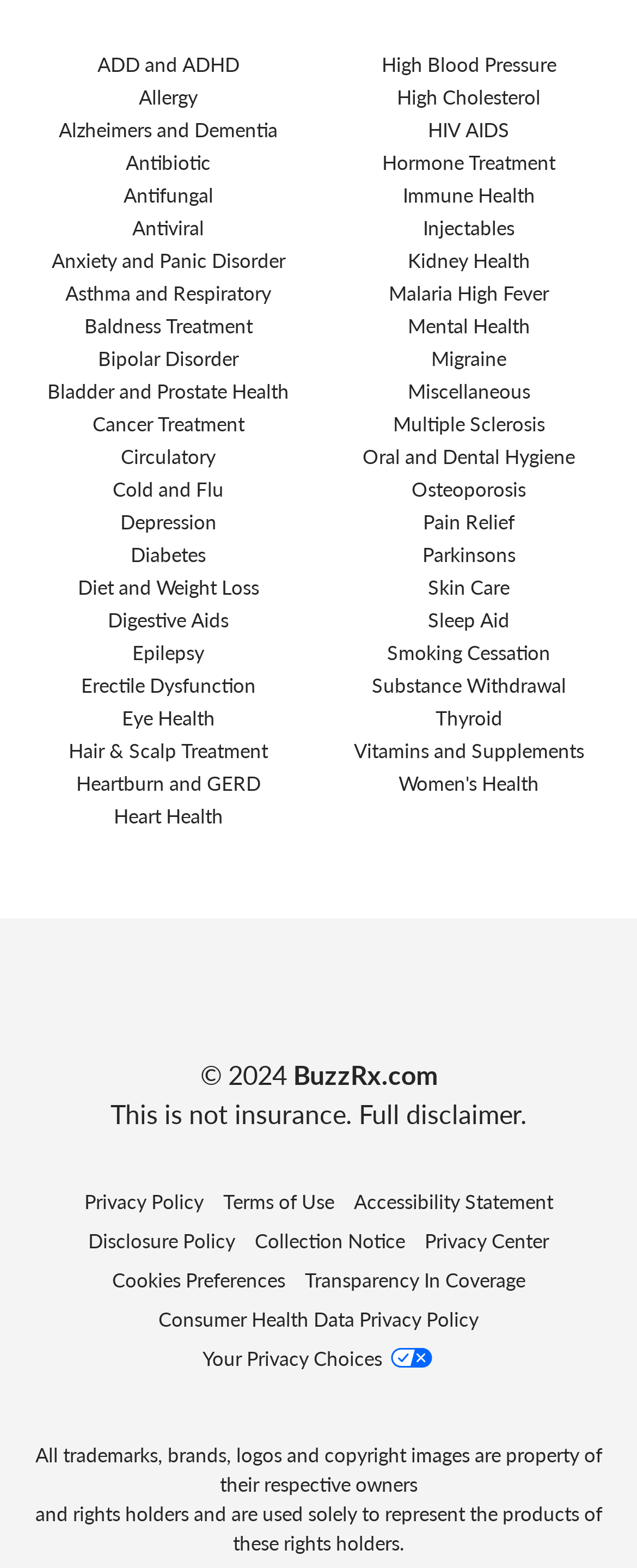Find and provide the bounding box coordinates for the UI element described here: "Epilepsy". The coordinates should be given as four float numbers between 0 and 1: [left, top, right, bottom].

[0.208, 0.408, 0.321, 0.425]